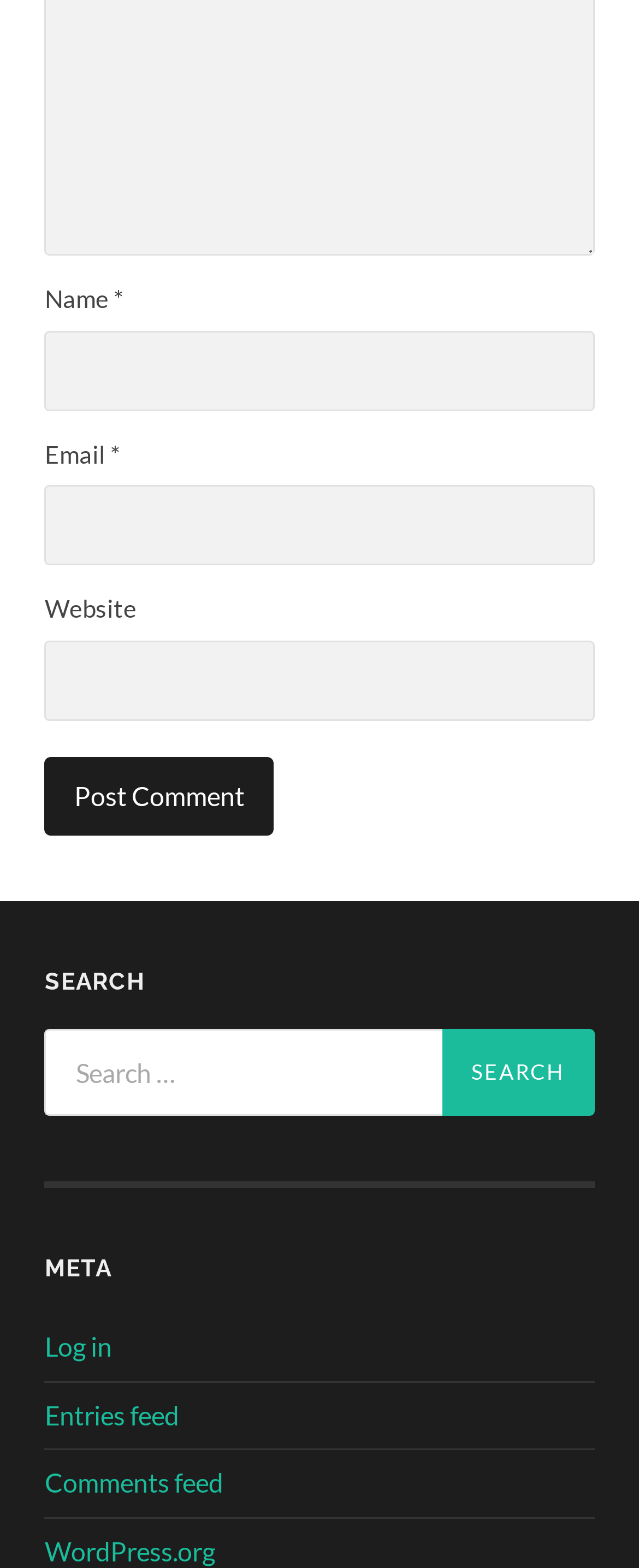What is the function of the 'Search' button?
From the screenshot, supply a one-word or short-phrase answer.

To search the website